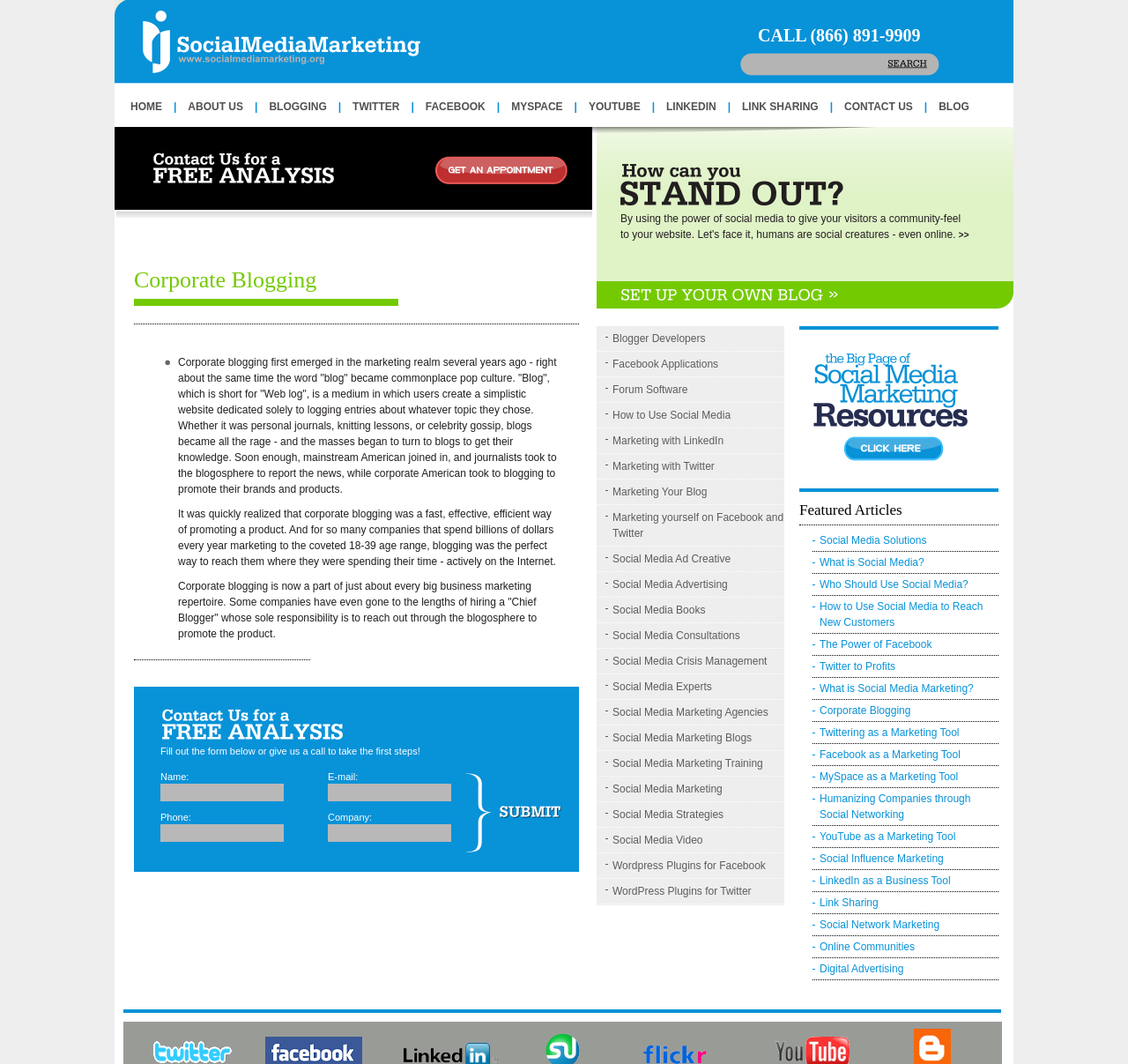Pinpoint the bounding box coordinates of the area that must be clicked to complete this instruction: "Click the 'CONTACT US' link".

[0.738, 0.094, 0.819, 0.106]